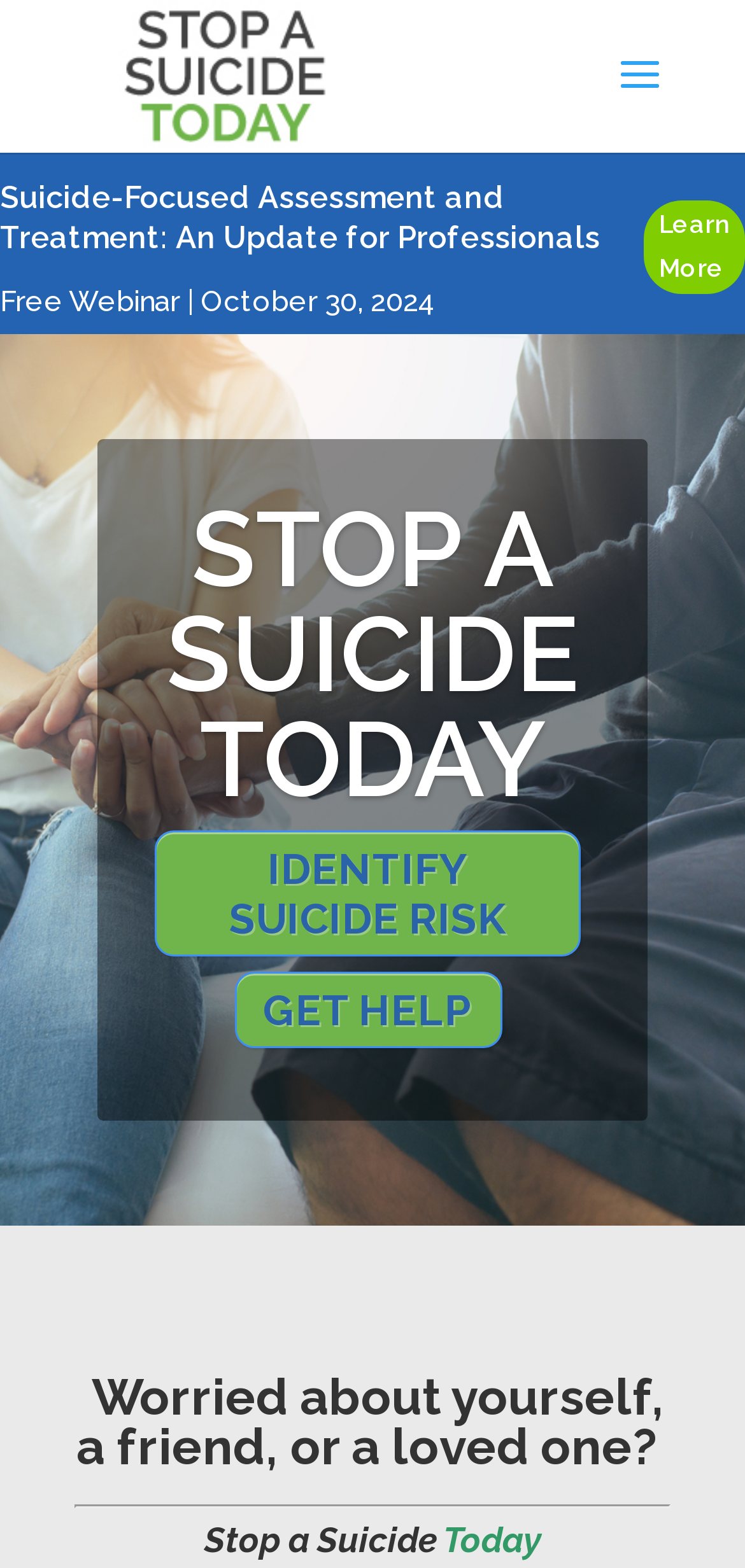For the given element description GET HELP, determine the bounding box coordinates of the UI element. The coordinates should follow the format (top-left x, top-left y, bottom-right x, bottom-right y) and be within the range of 0 to 1.

[0.314, 0.62, 0.673, 0.668]